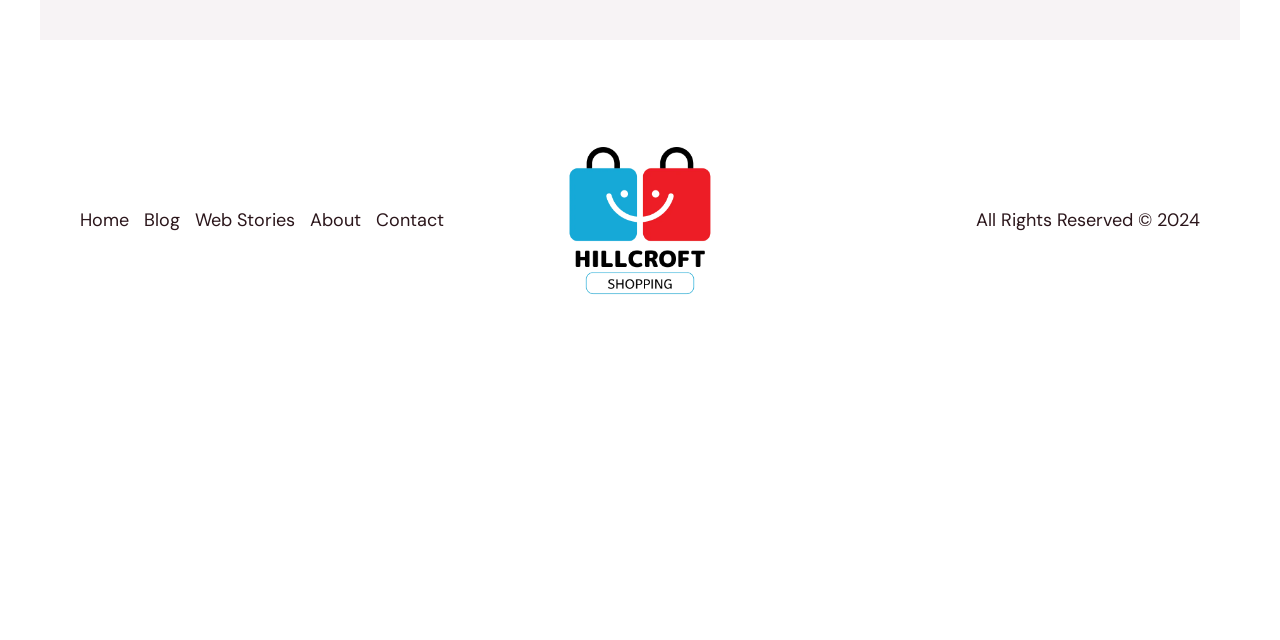Identify and provide the bounding box coordinates of the UI element described: "Home". The coordinates should be formatted as [left, top, right, bottom], with each number being a float between 0 and 1.

[0.062, 0.321, 0.112, 0.369]